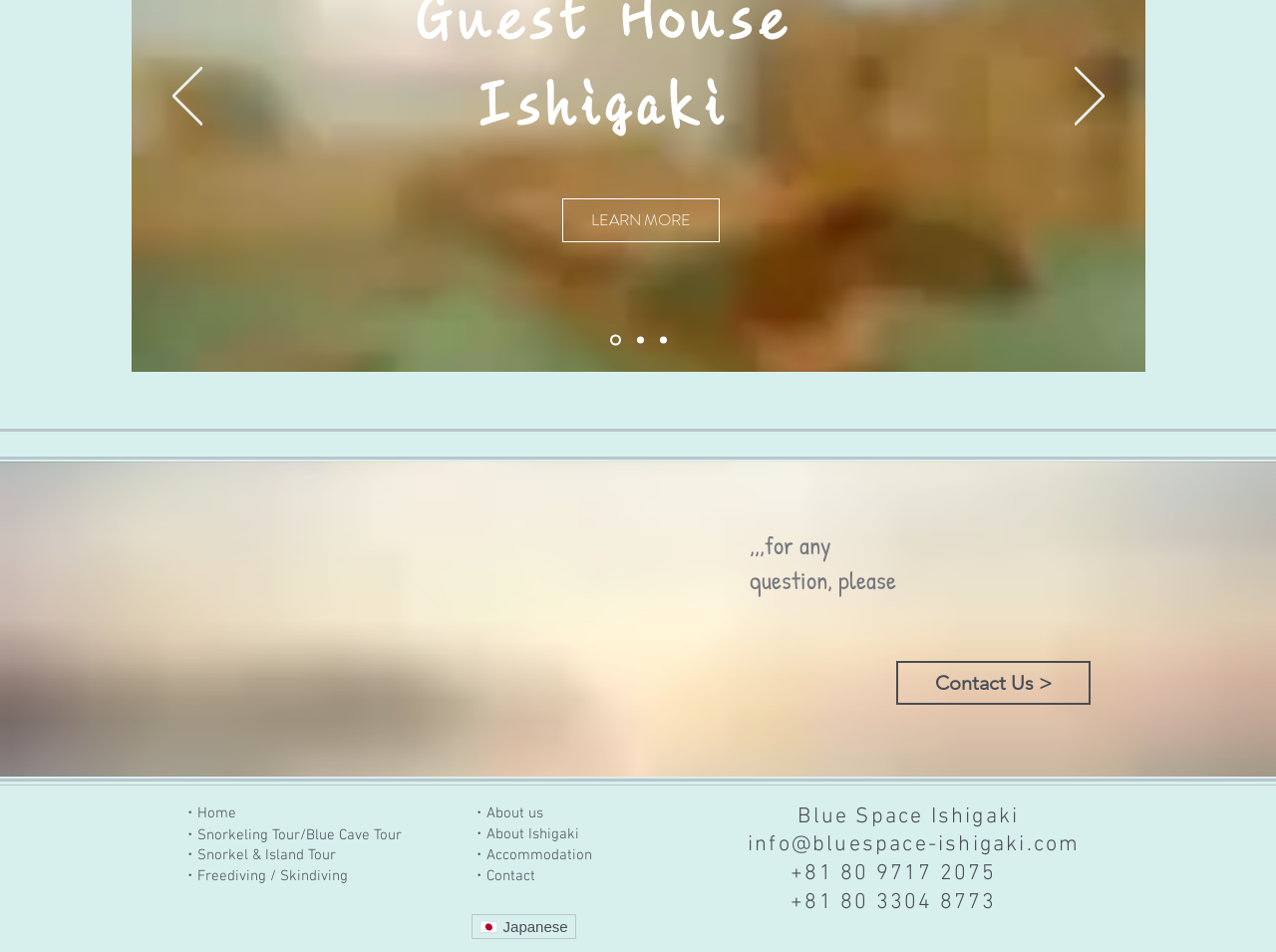How many social media links are available?
Please respond to the question with a detailed and informative answer.

The list element with the text 'SNS バー' contains two link elements with the texts 'Instagram' and 'Facebook Social Icon', indicating that there are two social media links available.